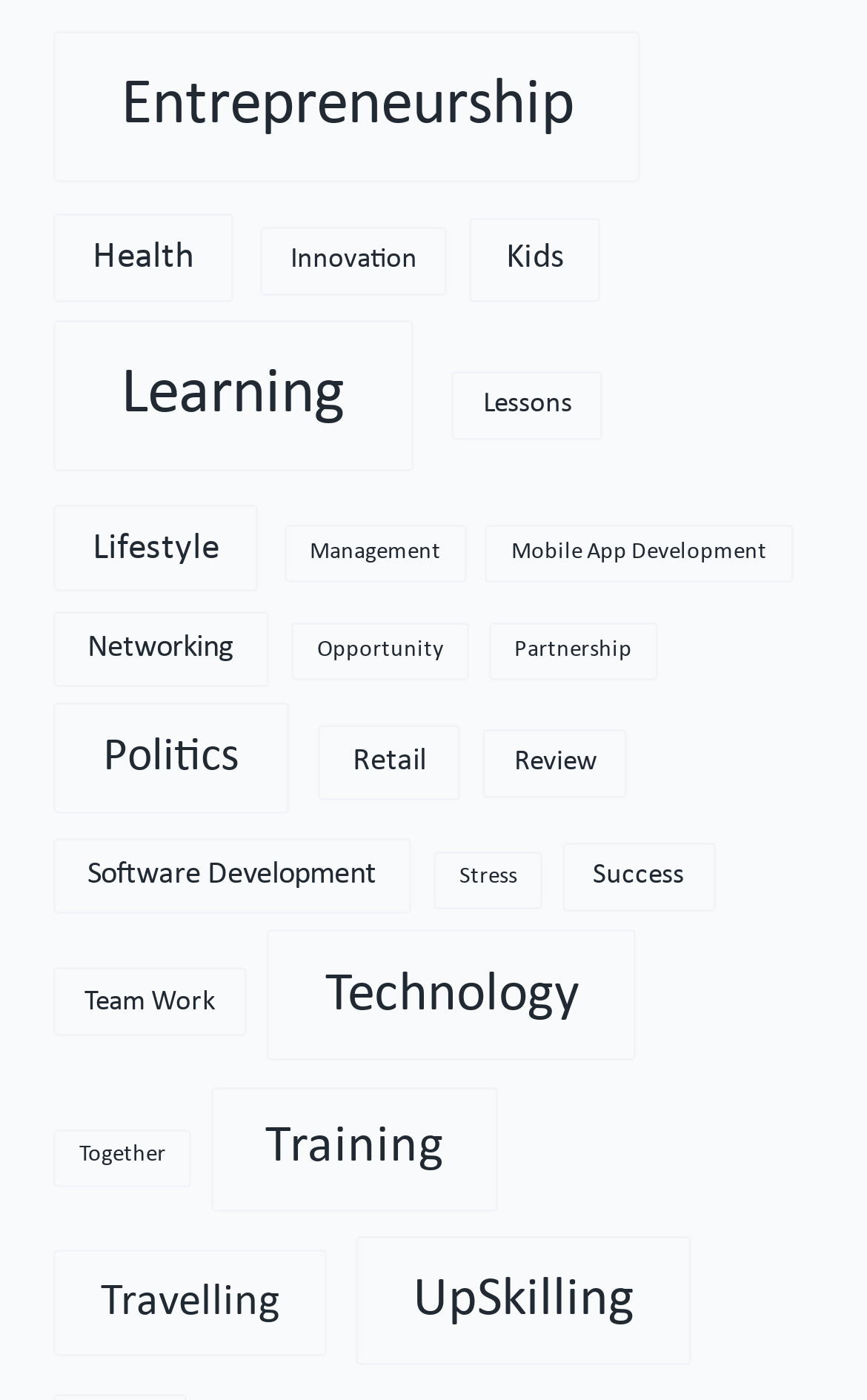How many categories are available on this webpage?
Look at the image and respond with a one-word or short-phrase answer.

27